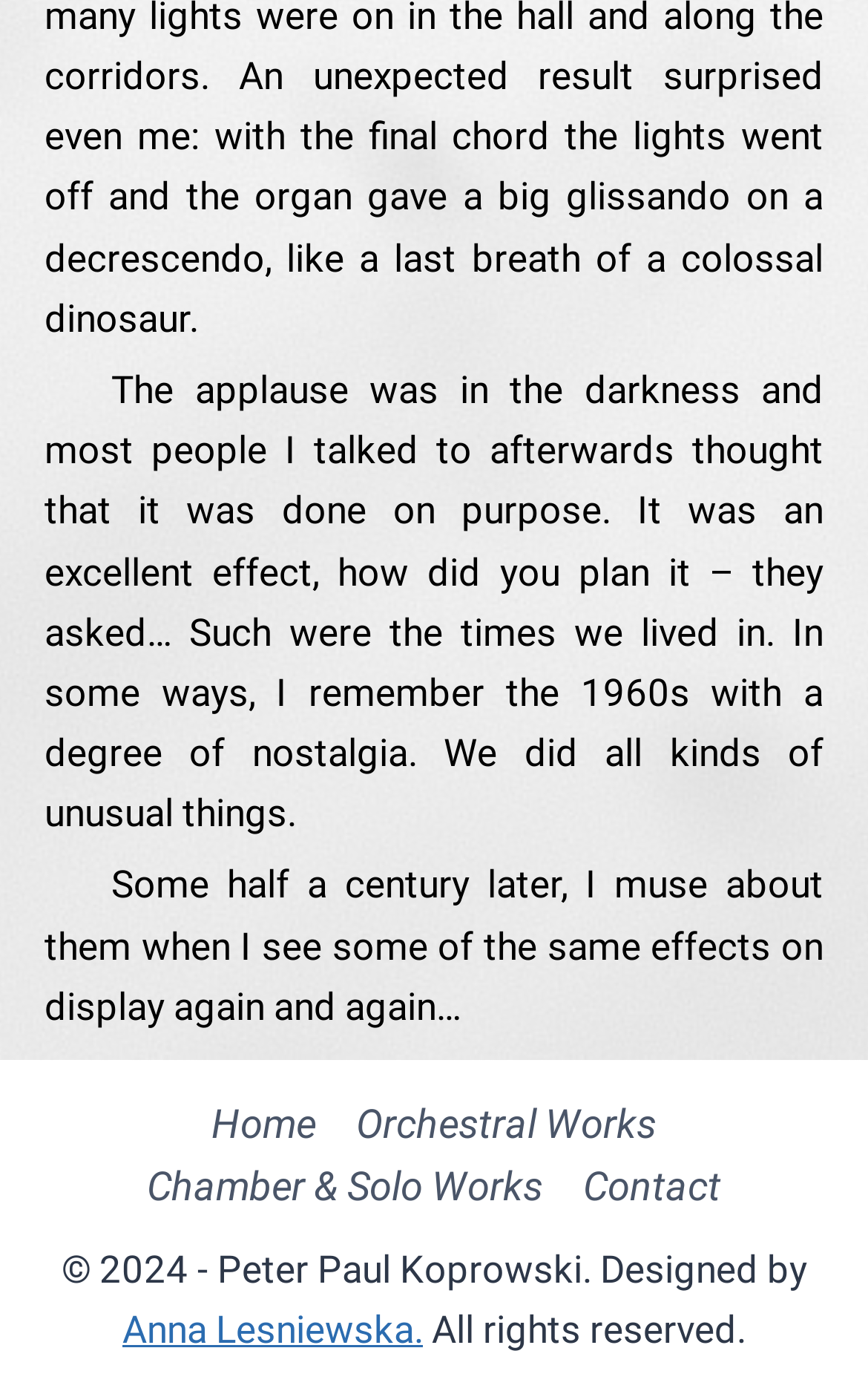Identify the bounding box coordinates for the UI element described as: "Chamber & Solo Works". The coordinates should be provided as four floats between 0 and 1: [left, top, right, bottom].

[0.146, 0.829, 0.649, 0.874]